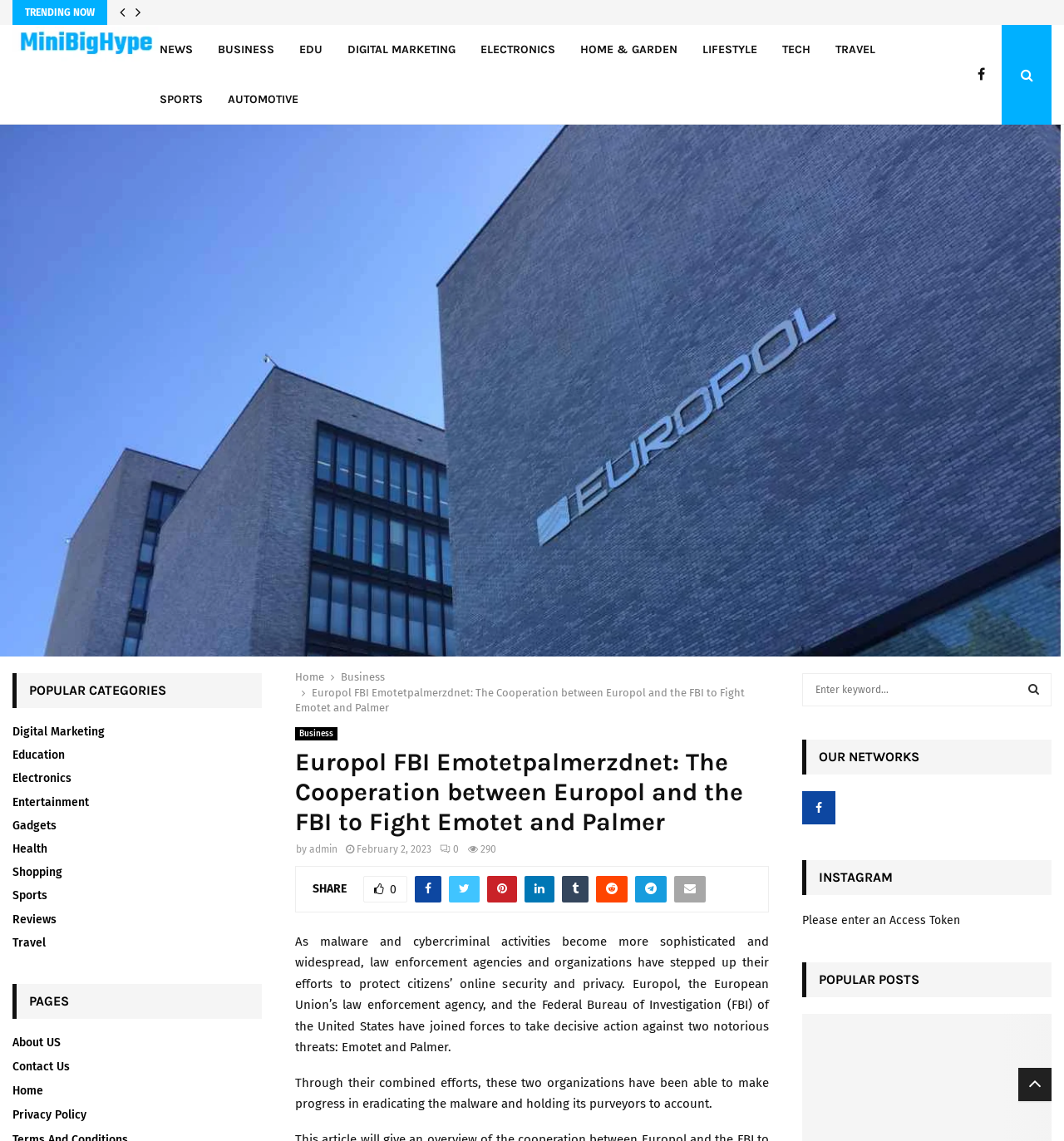How many social media networks are listed under 'OUR NETWORKS'? Please answer the question using a single word or phrase based on the image.

1